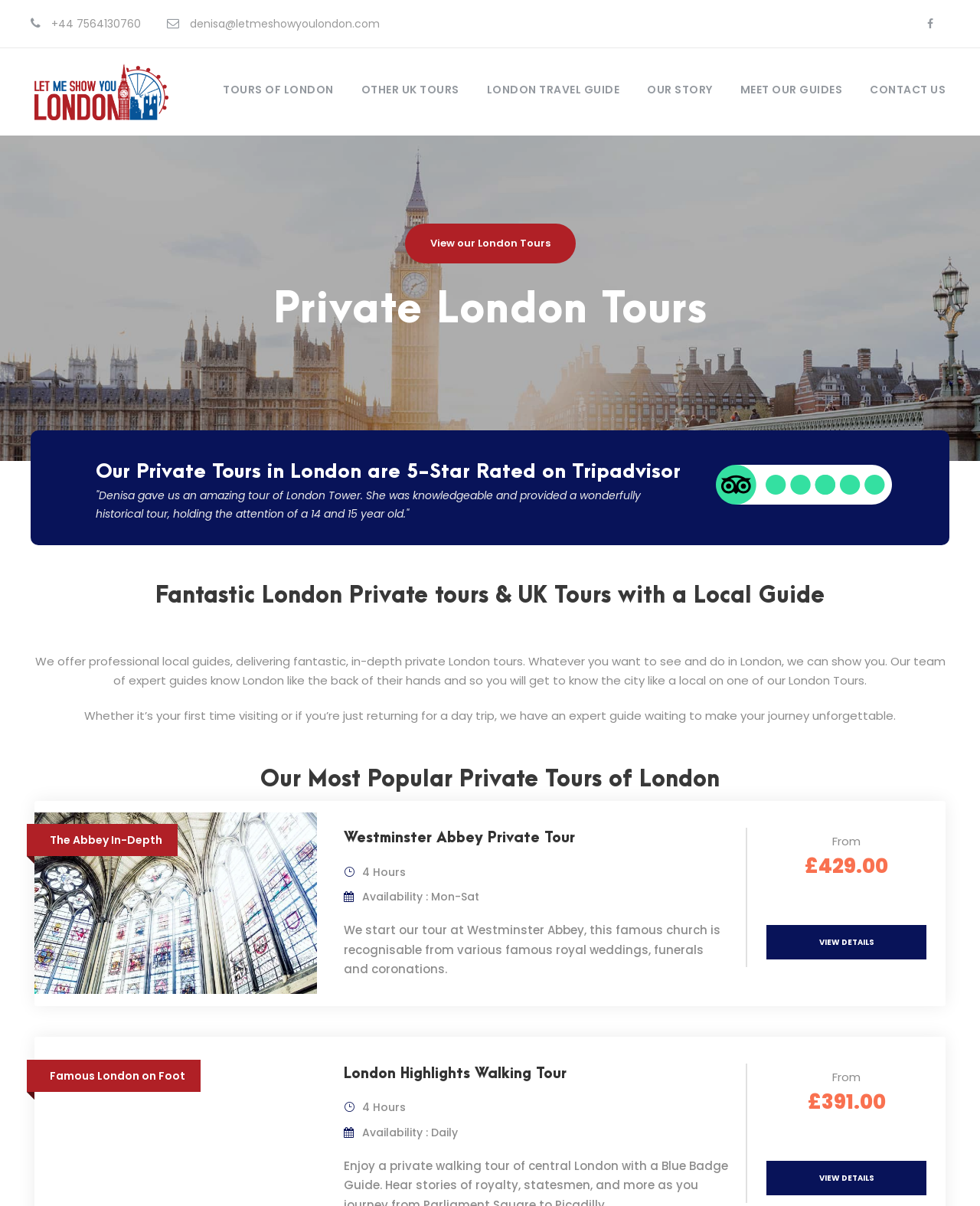Identify the bounding box coordinates for the element you need to click to achieve the following task: "Send an email to the provided address". The coordinates must be four float values ranging from 0 to 1, formatted as [left, top, right, bottom].

[0.191, 0.013, 0.388, 0.026]